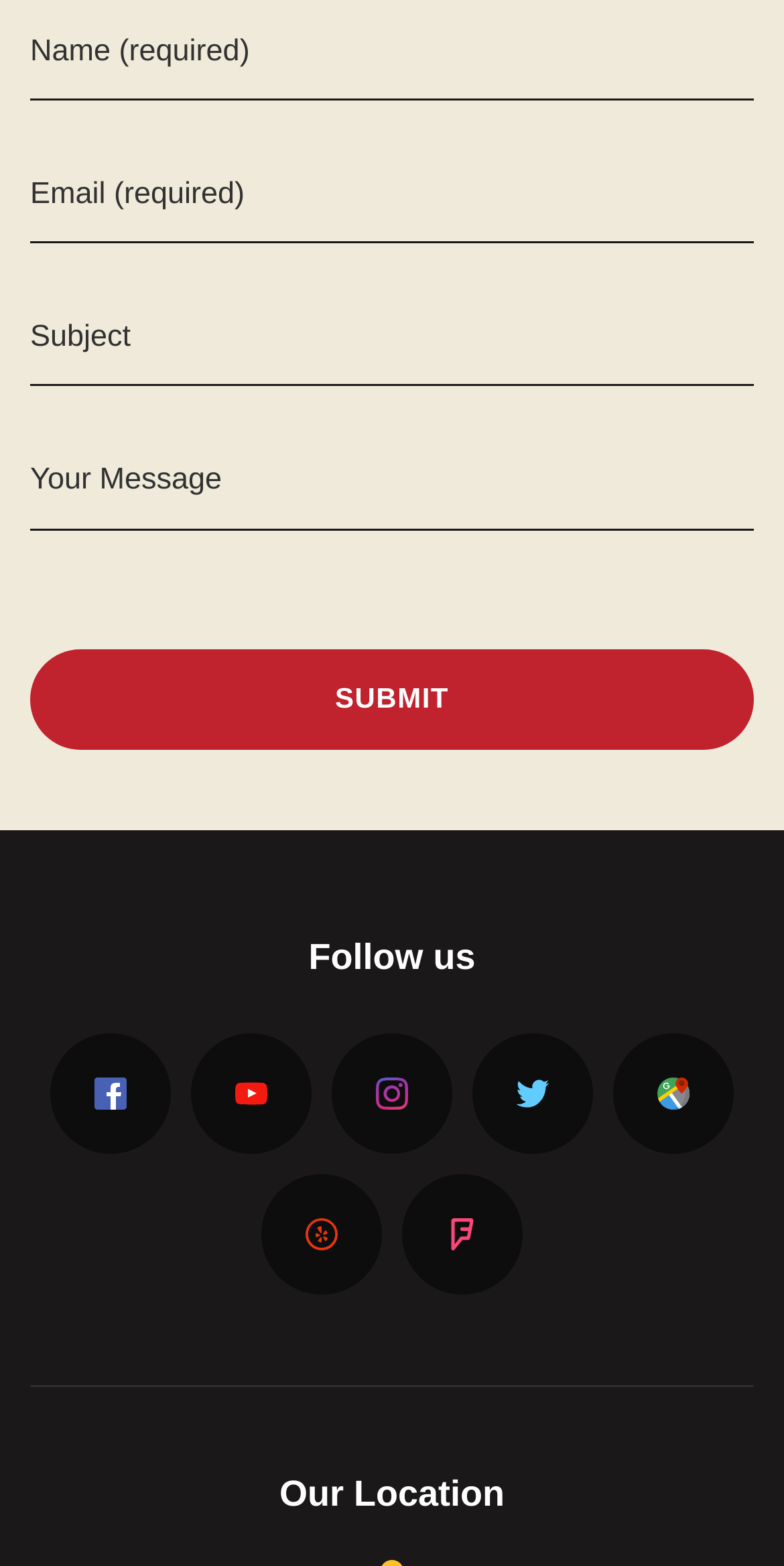Please specify the bounding box coordinates for the clickable region that will help you carry out the instruction: "Enter your name".

[0.038, 0.022, 0.962, 0.064]